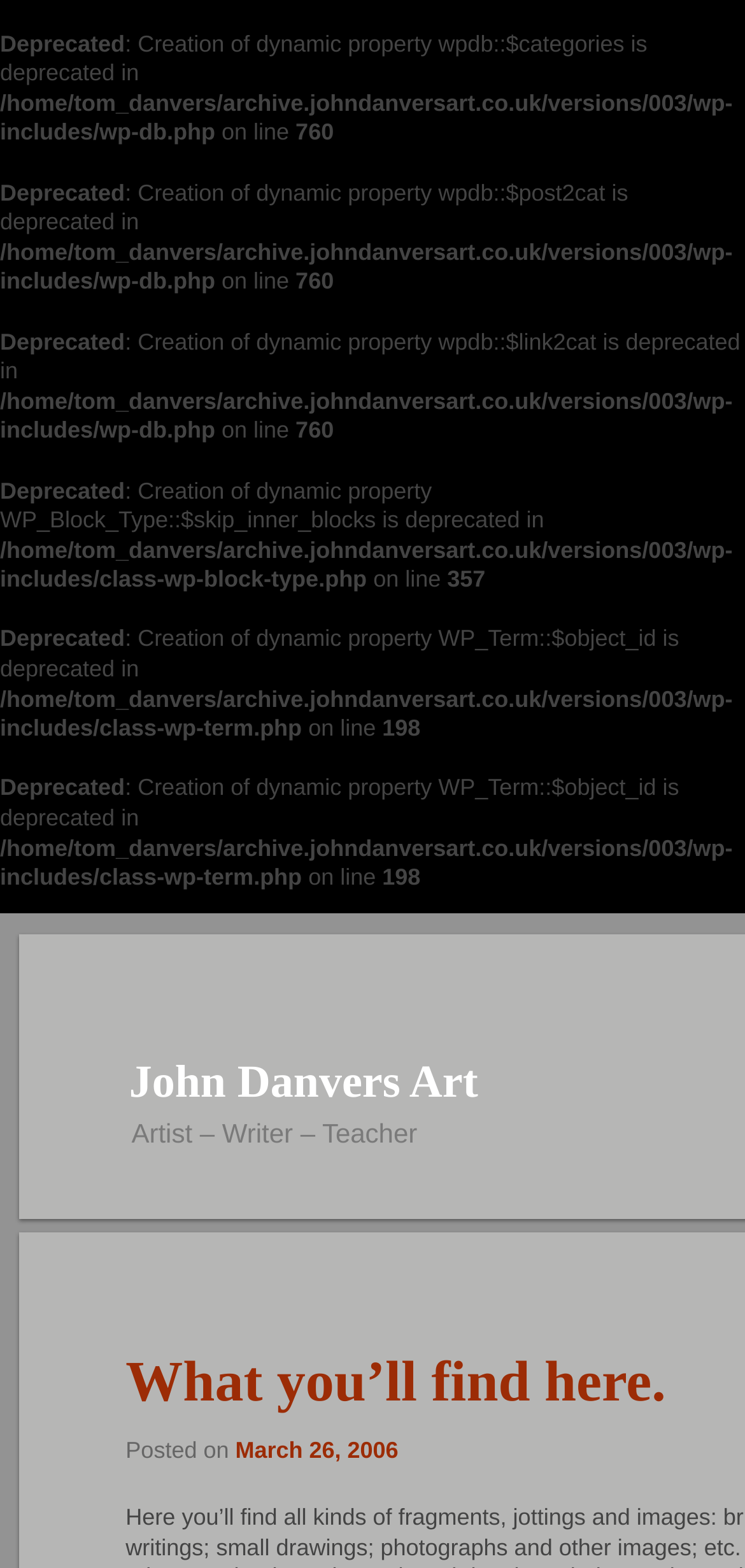Give a concise answer using one word or a phrase to the following question:
On which date was a post made?

March 26, 2006